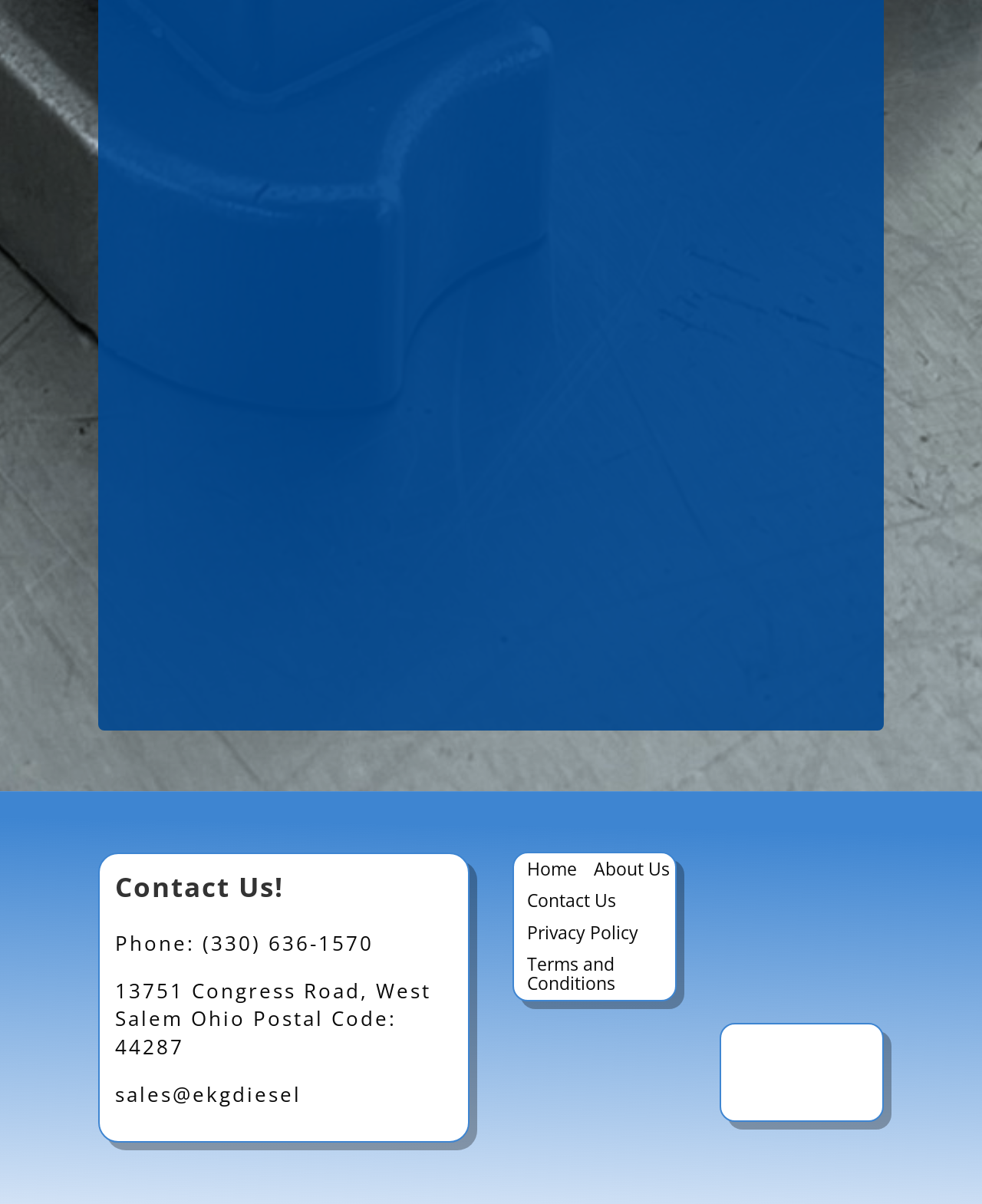Please give a one-word or short phrase response to the following question: 
What is the section title above the 'Followers' heading?

Positive Feedback